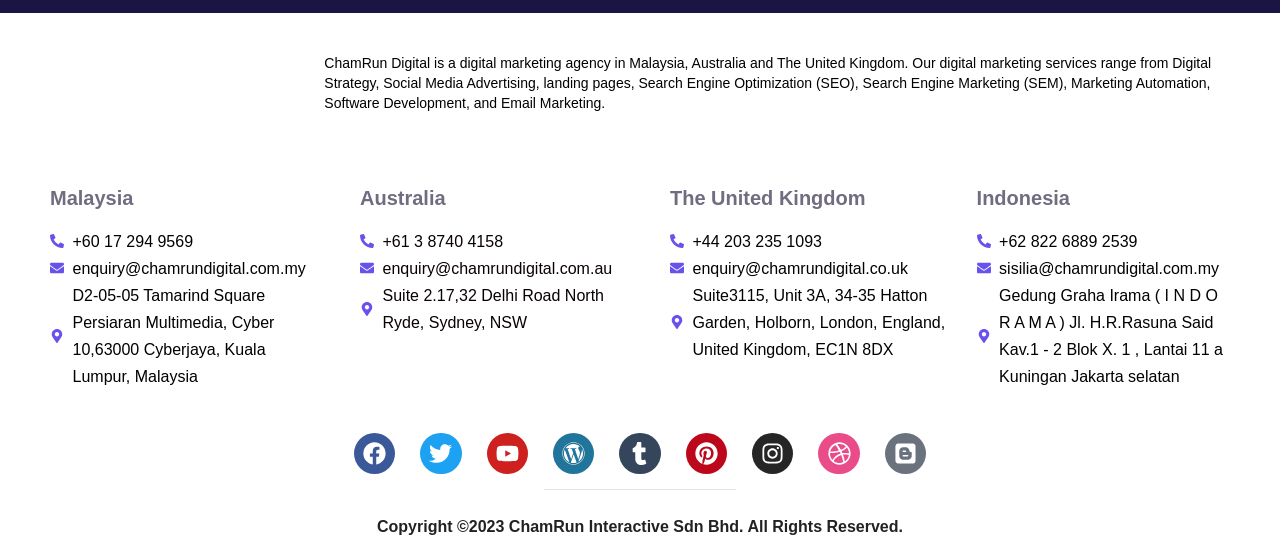Using the description "Twitter", predict the bounding box of the relevant HTML element.

[0.328, 0.788, 0.361, 0.864]